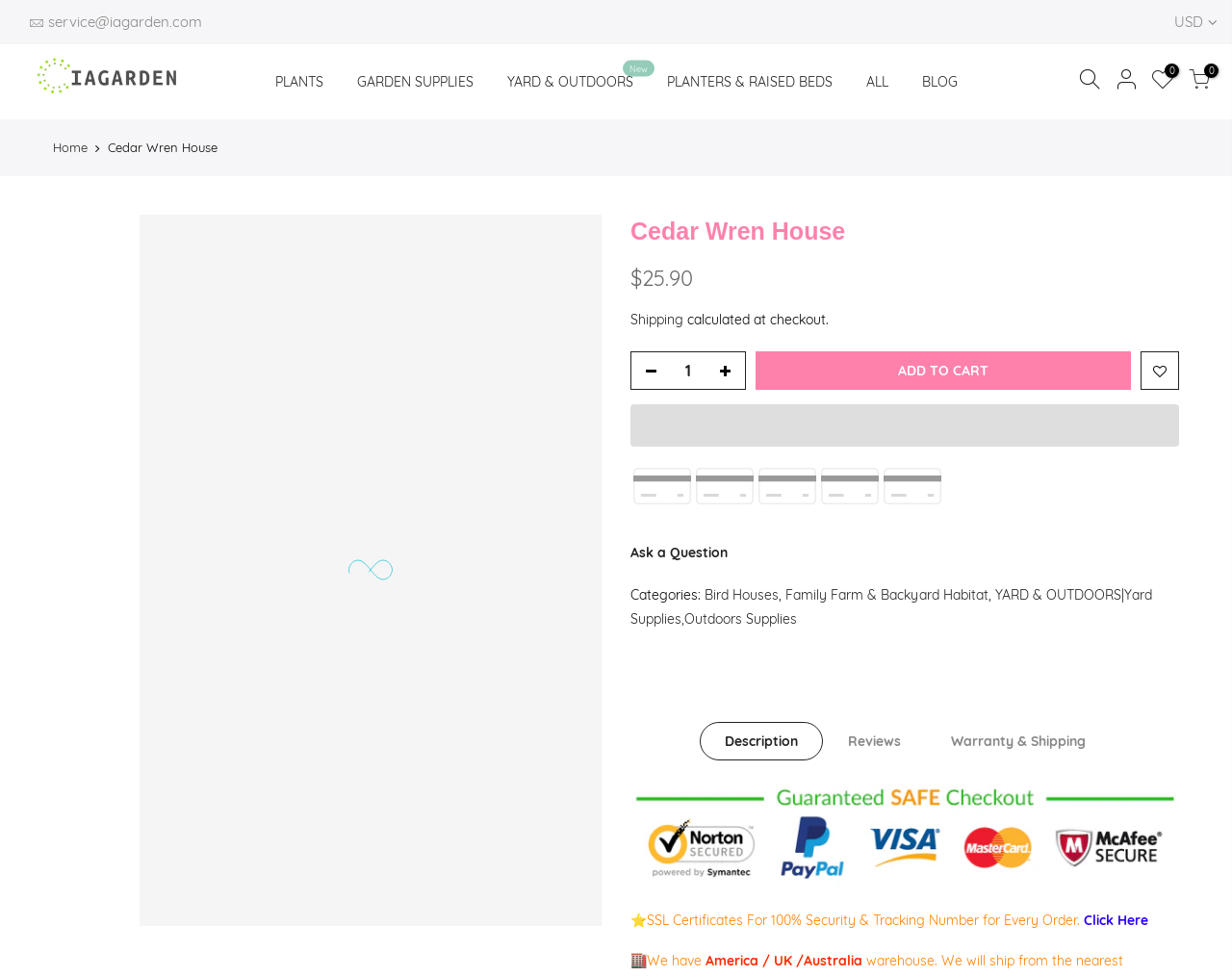Provide the bounding box coordinates of the HTML element described by the text: "ALL". The coordinates should be in the format [left, top, right, bottom] with values between 0 and 1.

[0.689, 0.055, 0.734, 0.114]